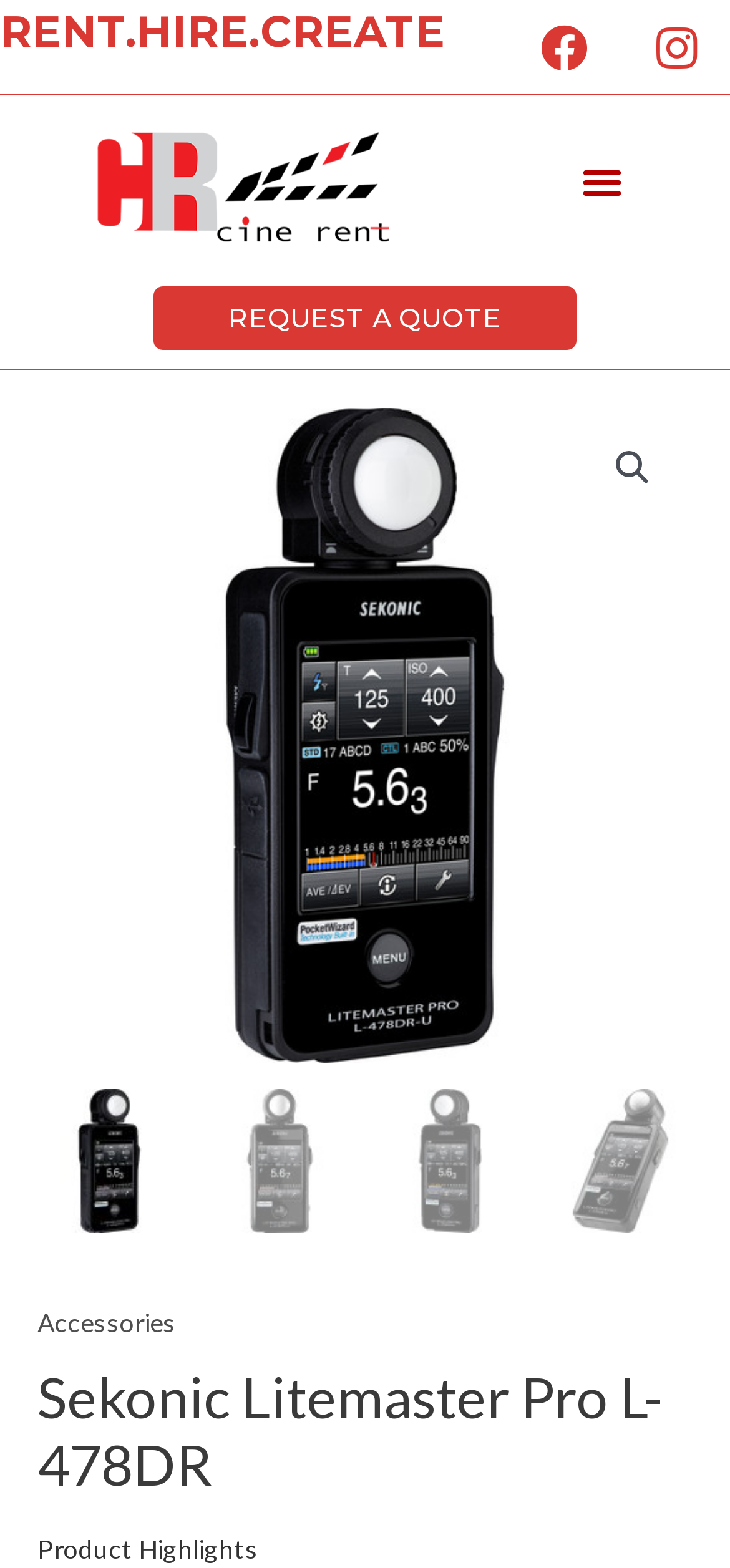Please provide a comprehensive answer to the question based on the screenshot: How many social media links are there?

There are two social media links, Facebook and Instagram, located at the top of the page, which can be identified by their respective icons and text.